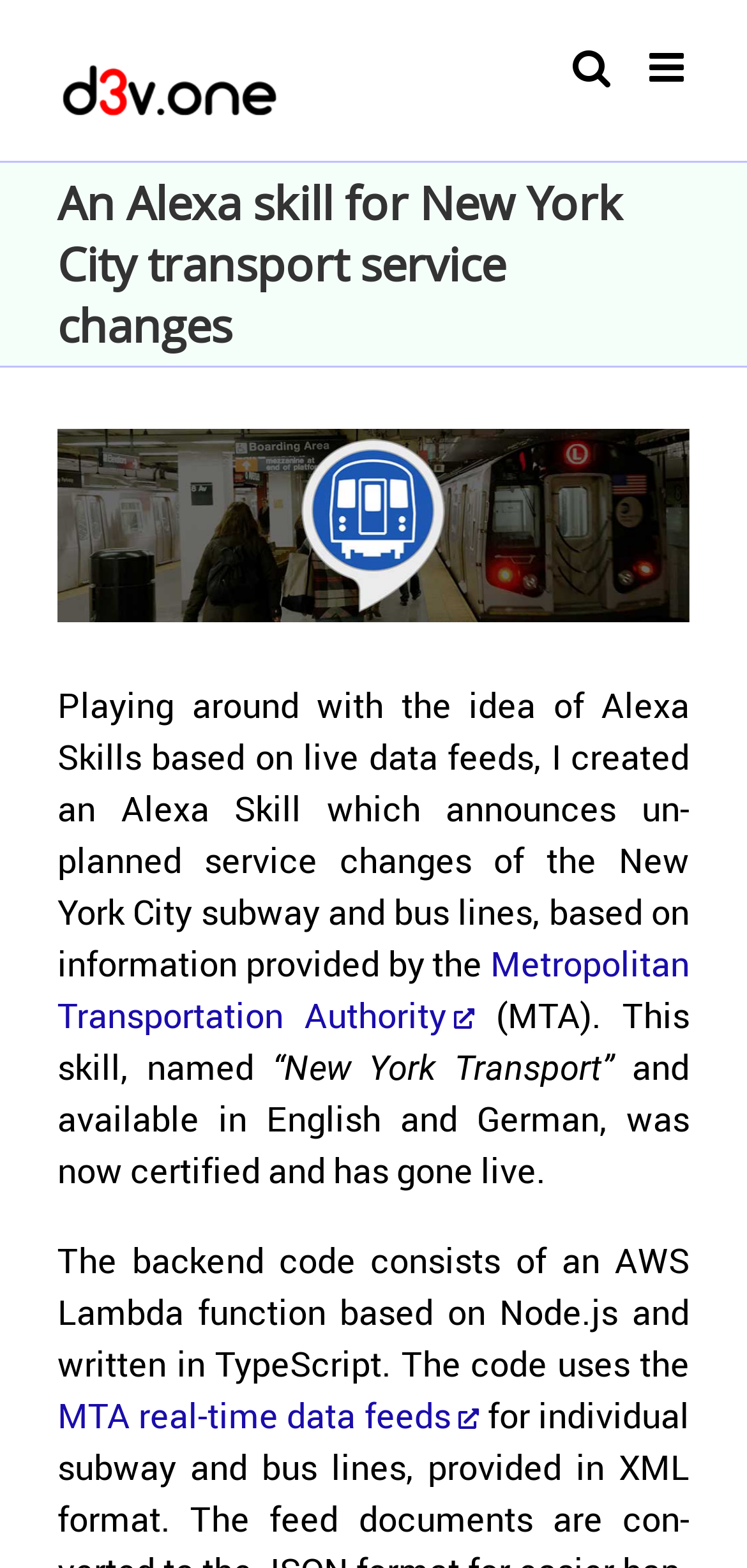What is the backend code written in?
Give a thorough and detailed response to the question.

The text mentions that the backend code consists of an AWS Lambda function based on Node.js and written in TypeScript, which is a programming language.